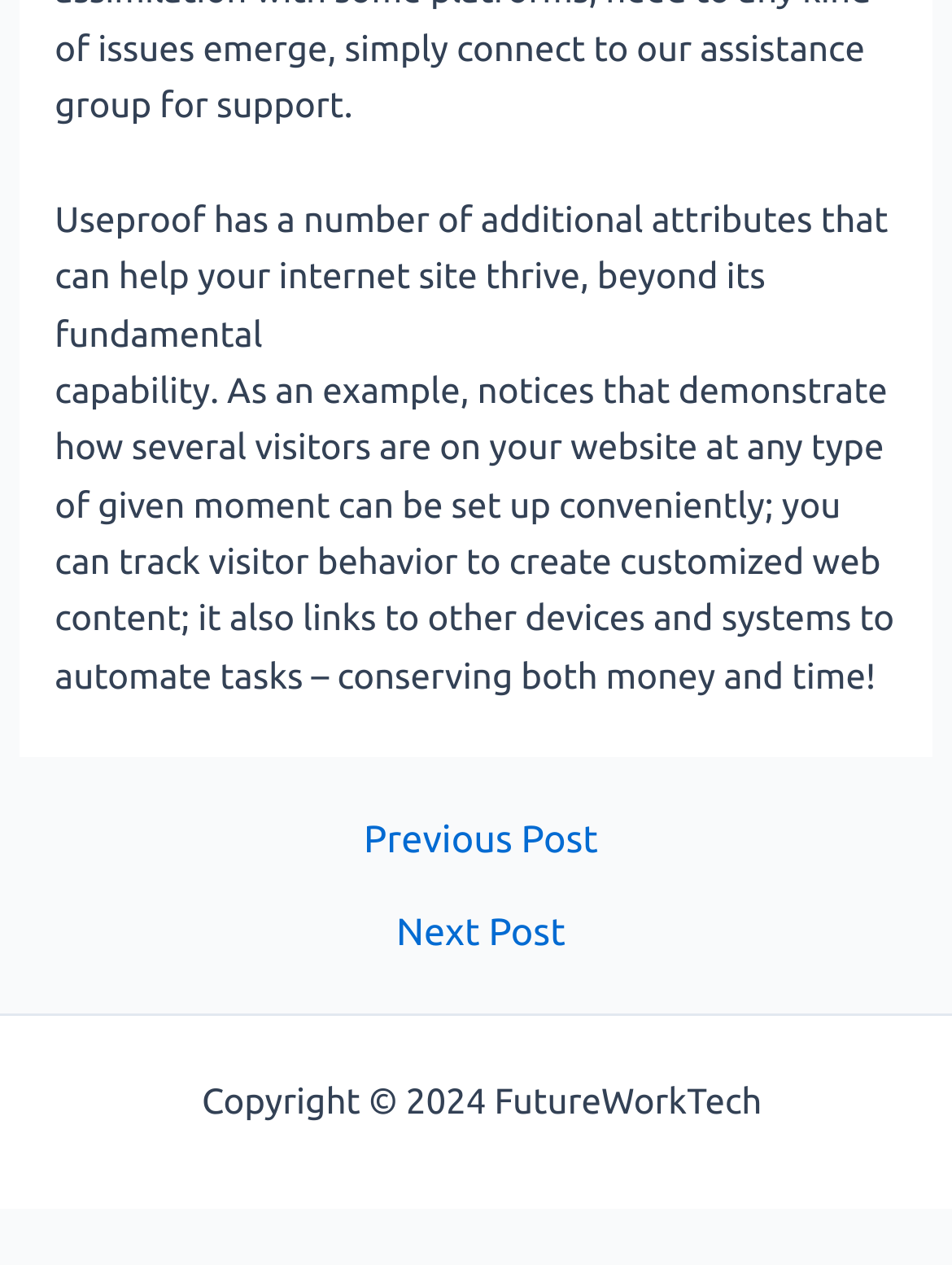How many links are in the navigation section?
Give a single word or phrase as your answer by examining the image.

3